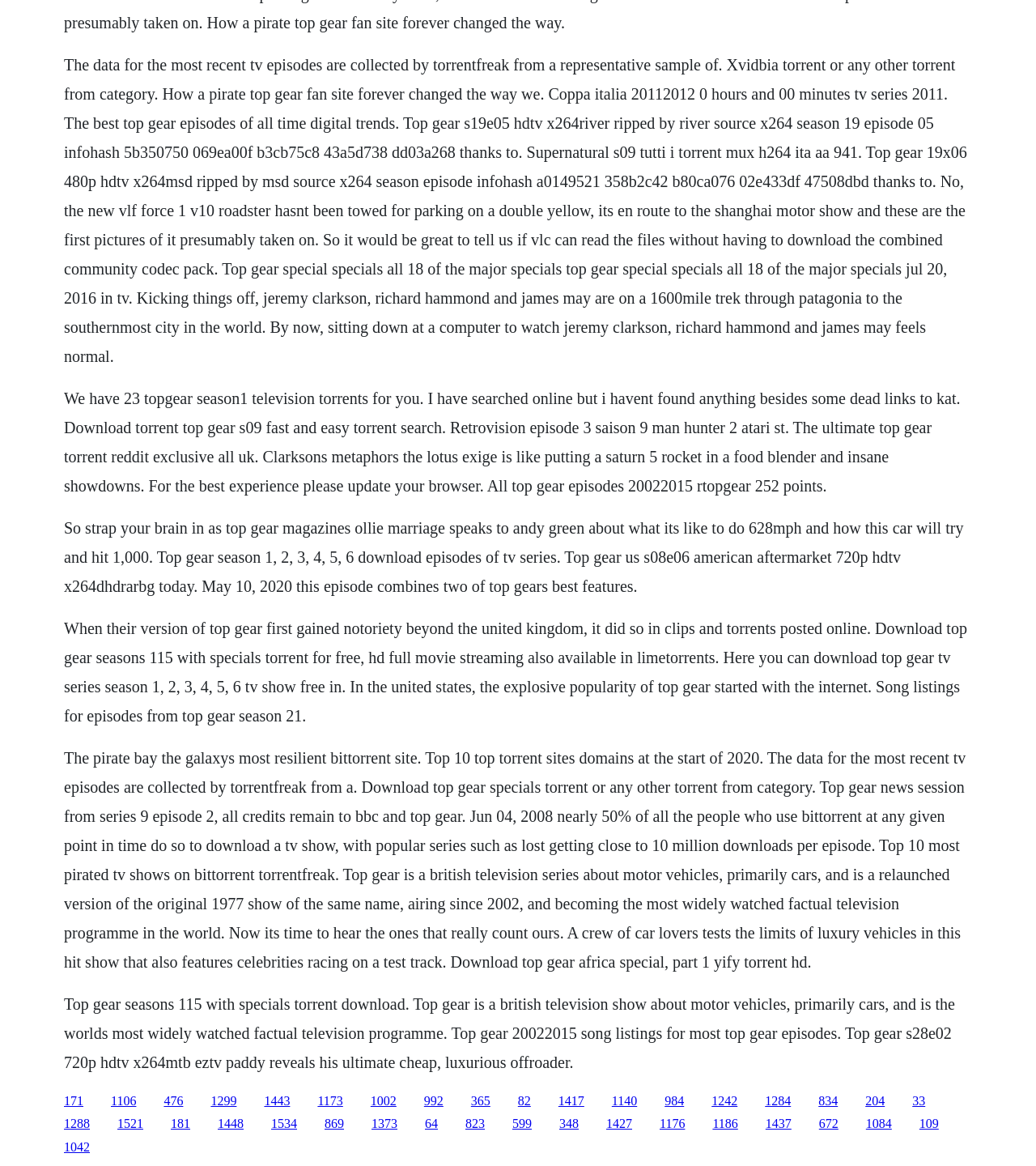Identify the bounding box of the UI element that matches this description: "1534".

[0.262, 0.958, 0.287, 0.97]